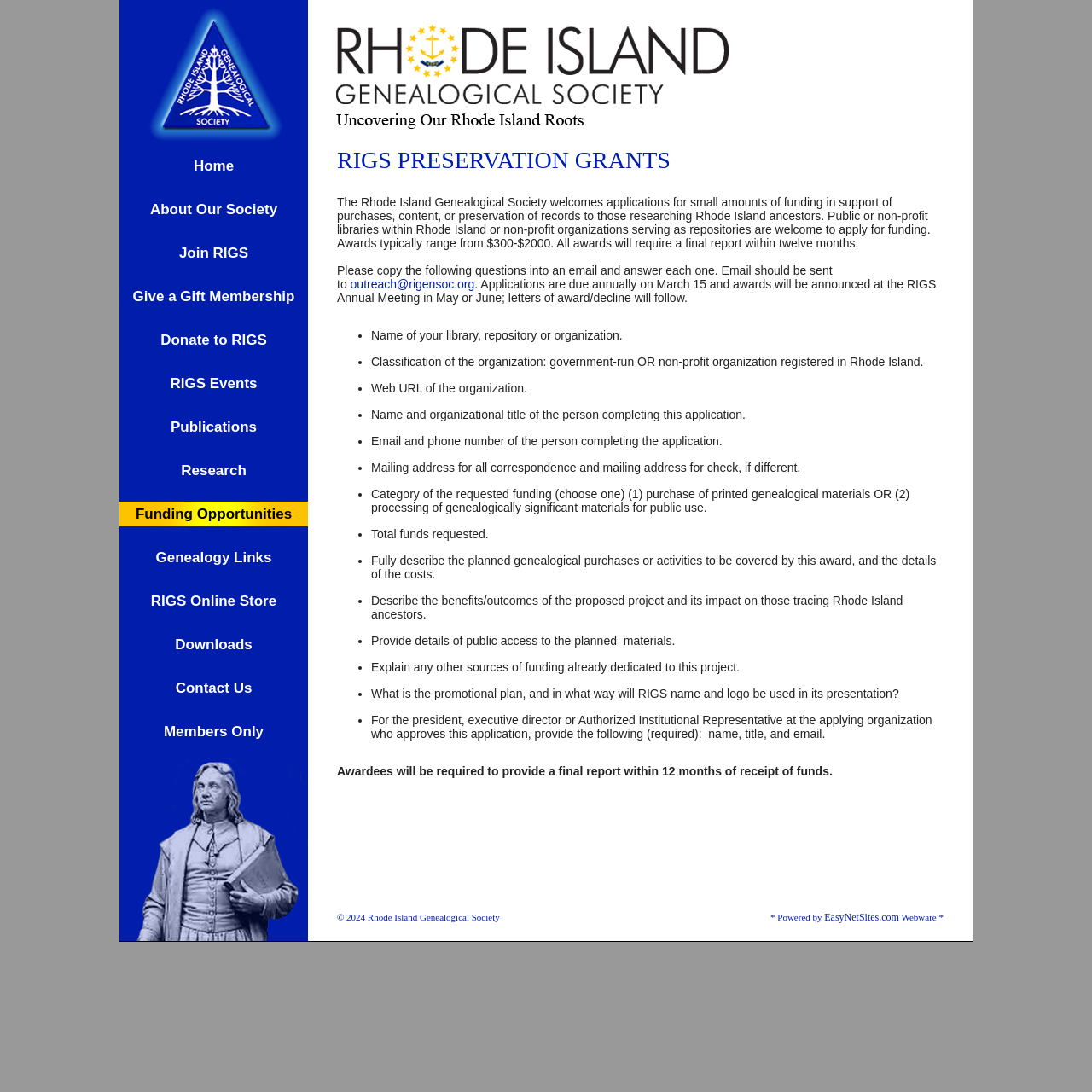What is the deadline for submitting applications?
Refer to the screenshot and answer in one word or phrase.

March 15